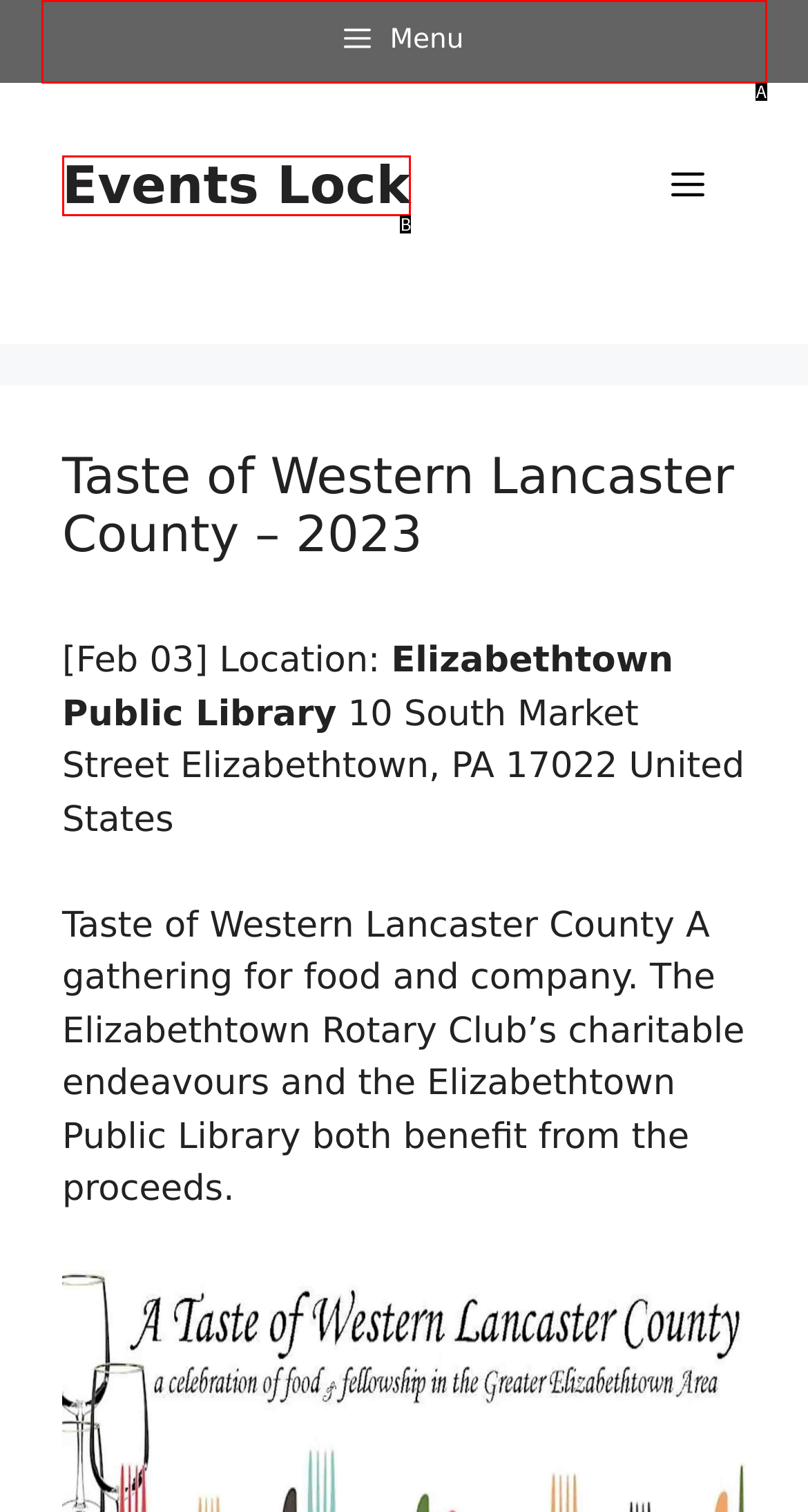Identify the HTML element that corresponds to the following description: Home. Provide the letter of the correct option from the presented choices.

None